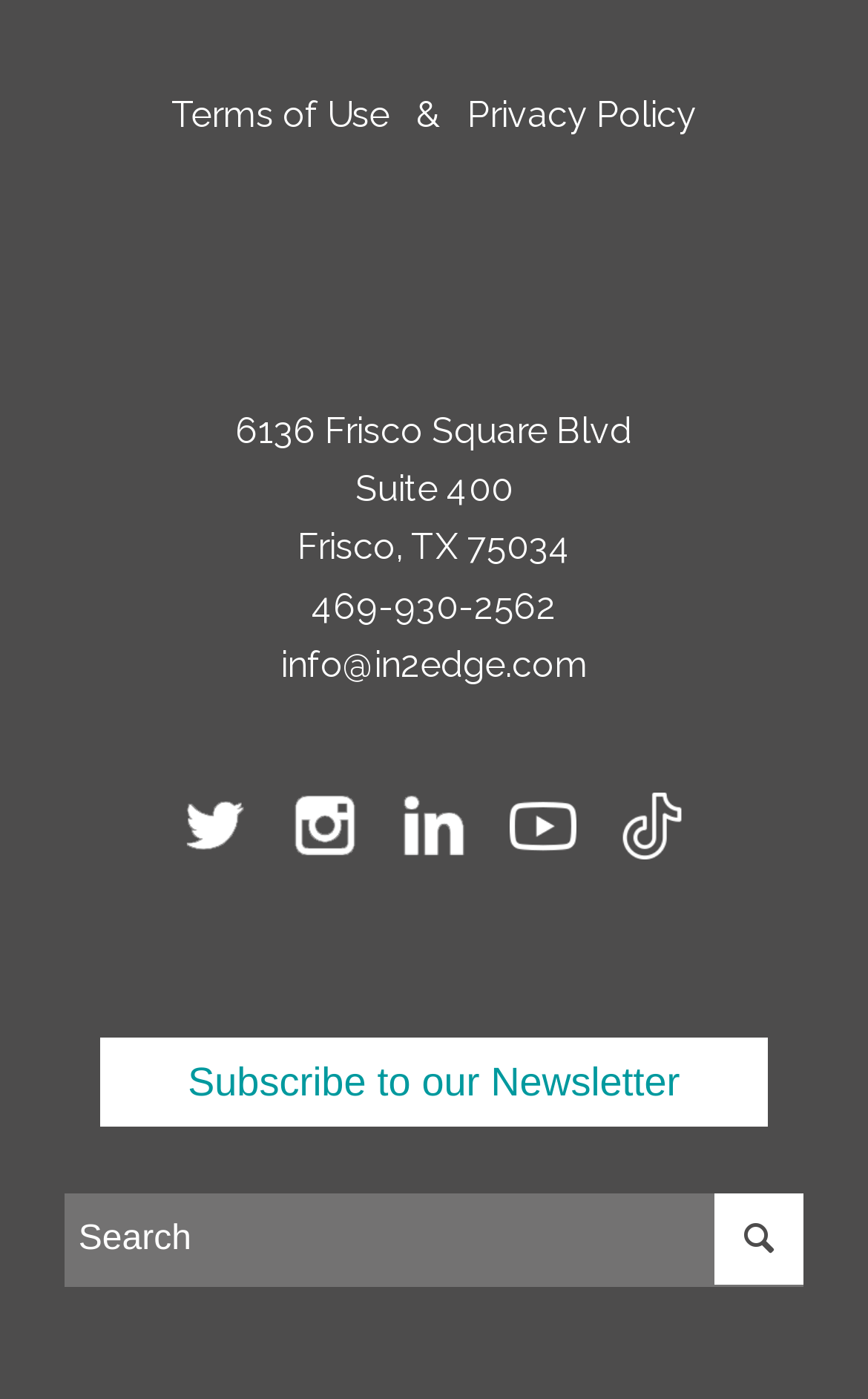Using the information from the screenshot, answer the following question thoroughly:
What is the purpose of the button at the bottom of the page?

I found the button element with the text 'Subscribe to our Newsletter' which is located at the coordinates [0.115, 0.742, 0.885, 0.806]. This suggests that the button is used to subscribe to the company's newsletter.